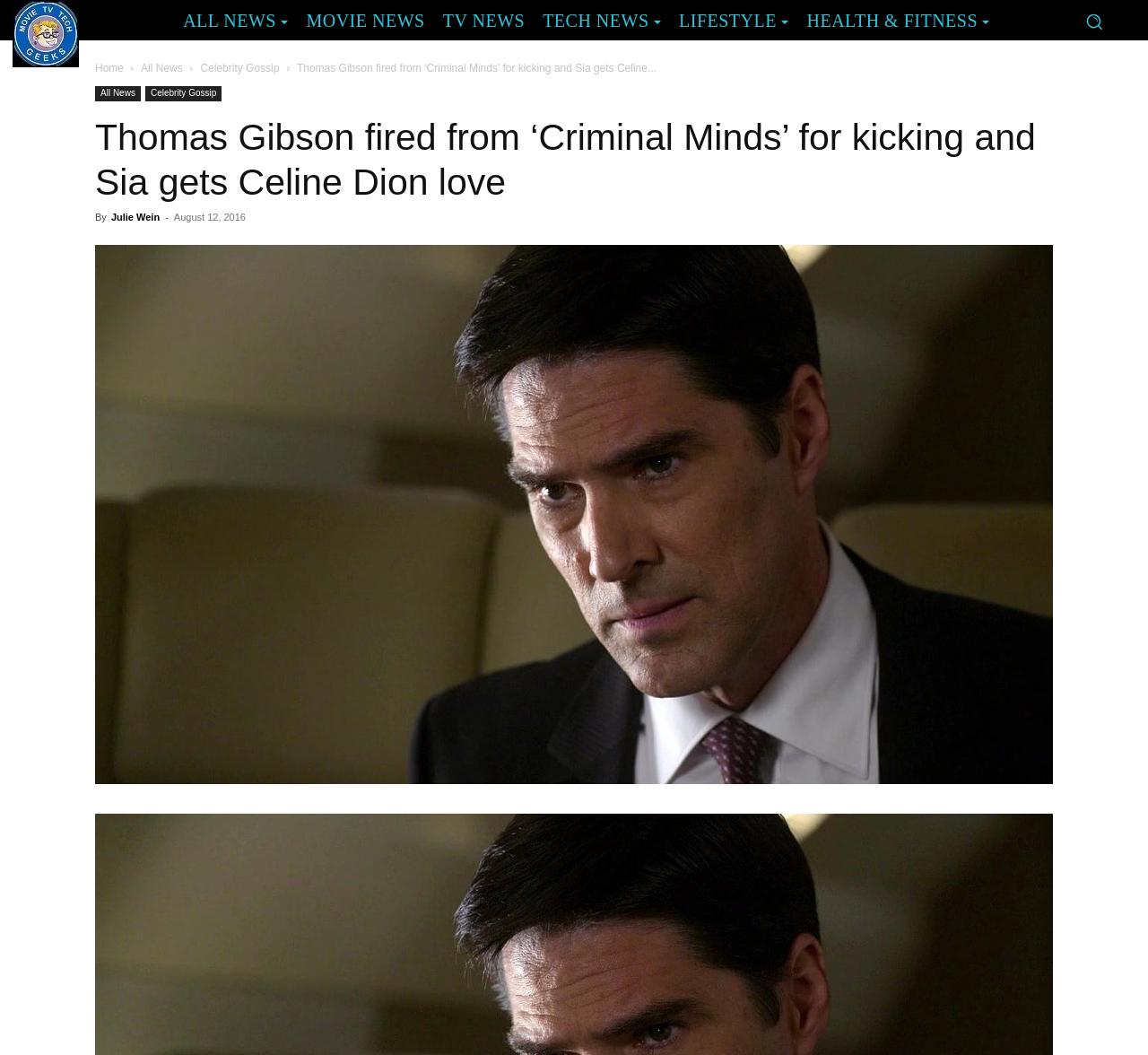Find and generate the main title of the webpage.

Thomas Gibson fired from ‘Criminal Minds’ for kicking and Sia gets Celine Dion love